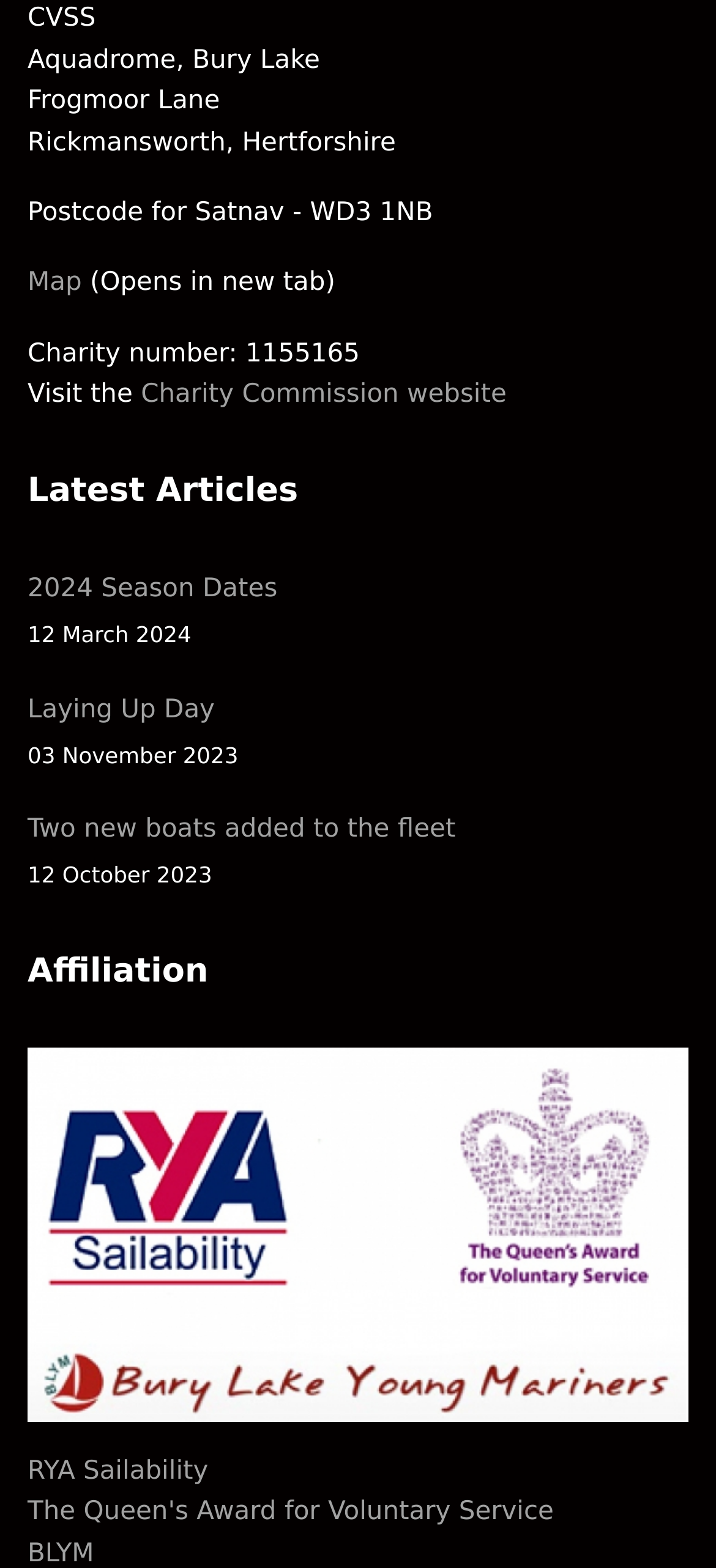What is the charity number? Please answer the question using a single word or phrase based on the image.

1155165